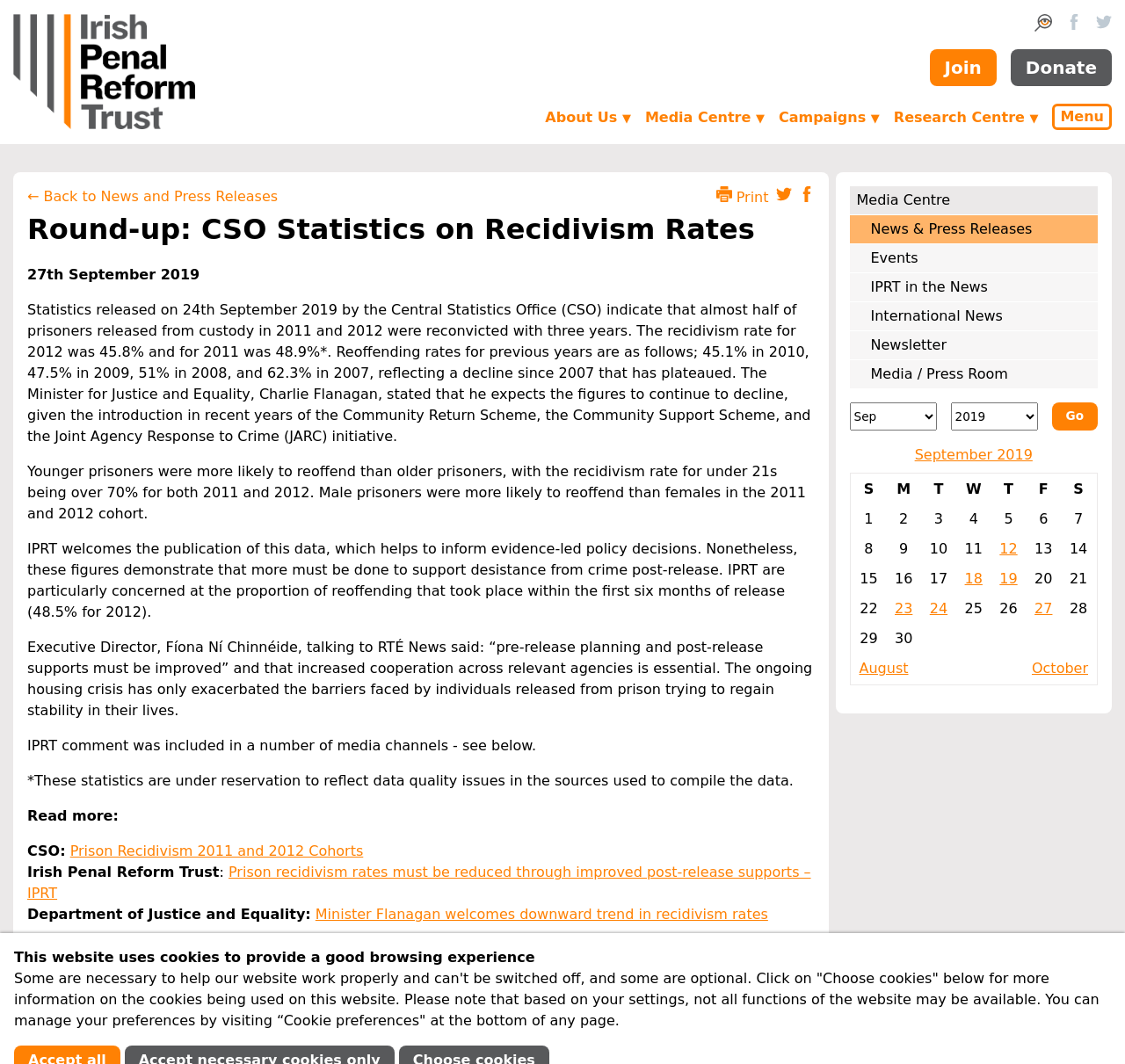Using the webpage screenshot, locate the HTML element that fits the following description and provide its bounding box: "Media Centre ▼".

[0.573, 0.102, 0.68, 0.118]